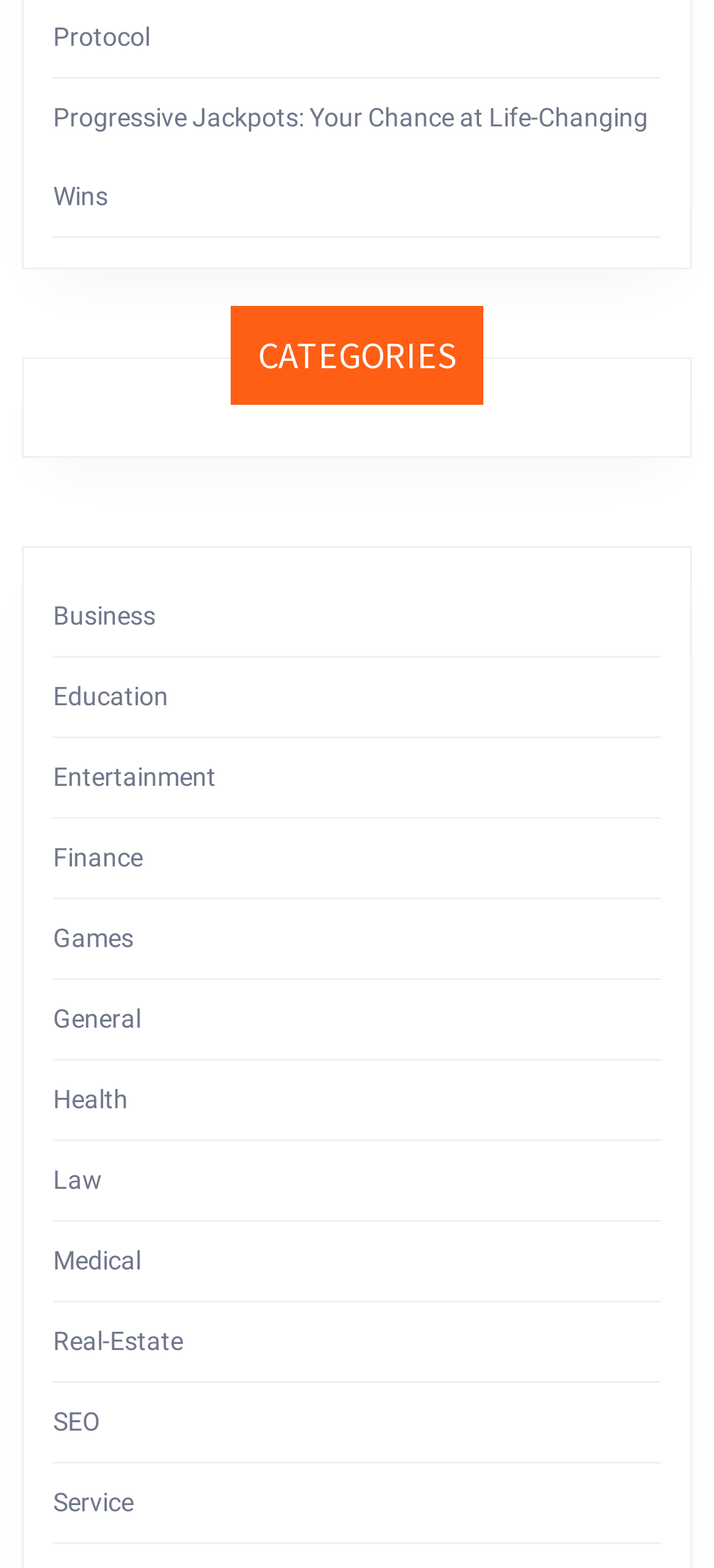Respond to the following question using a concise word or phrase: 
What is the text of the link at the top of the page?

Progressive Jackpots: Your Chance at Life-Changing Wins